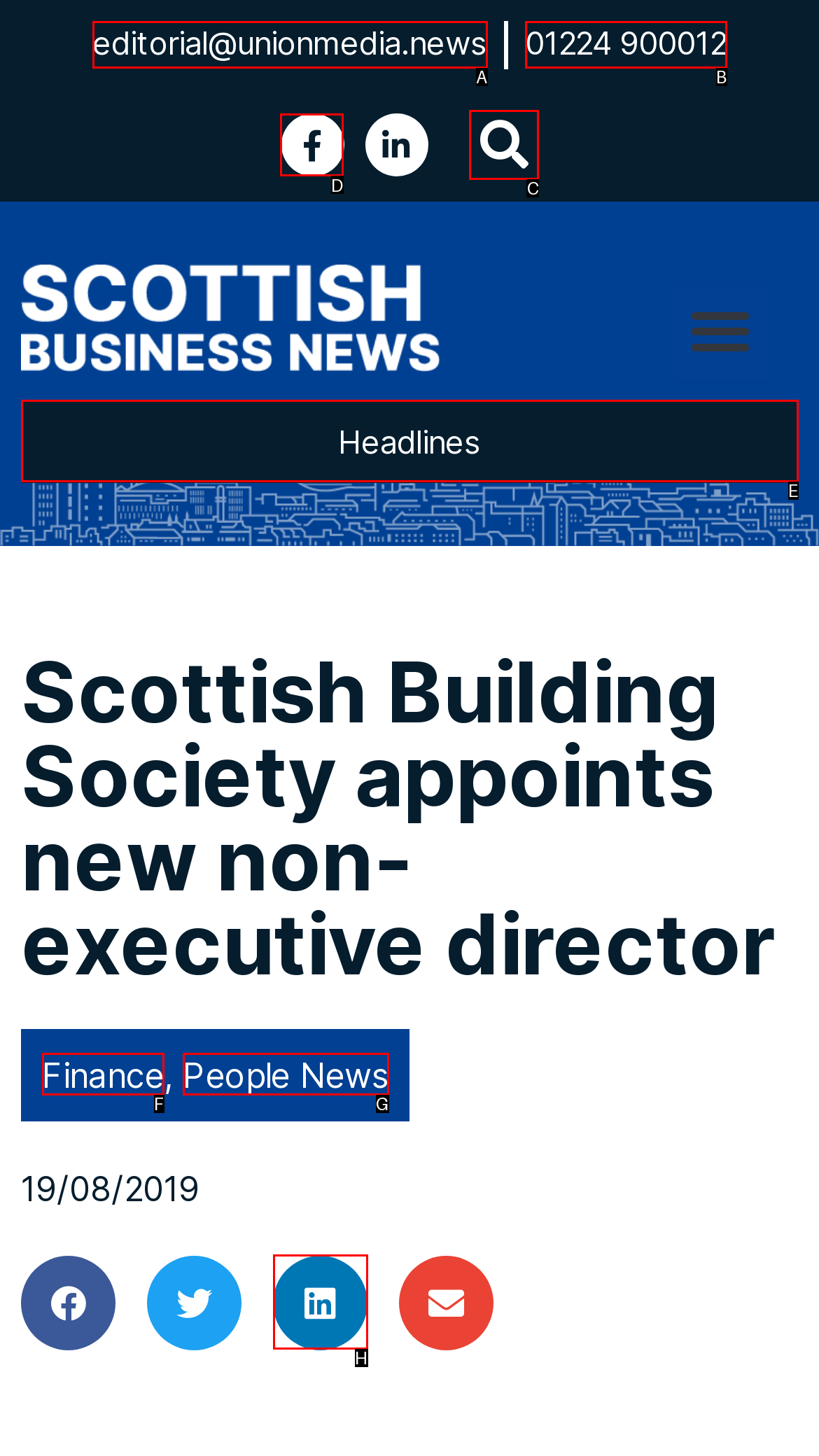Tell me which option I should click to complete the following task: Visit the Facebook page Answer with the option's letter from the given choices directly.

D